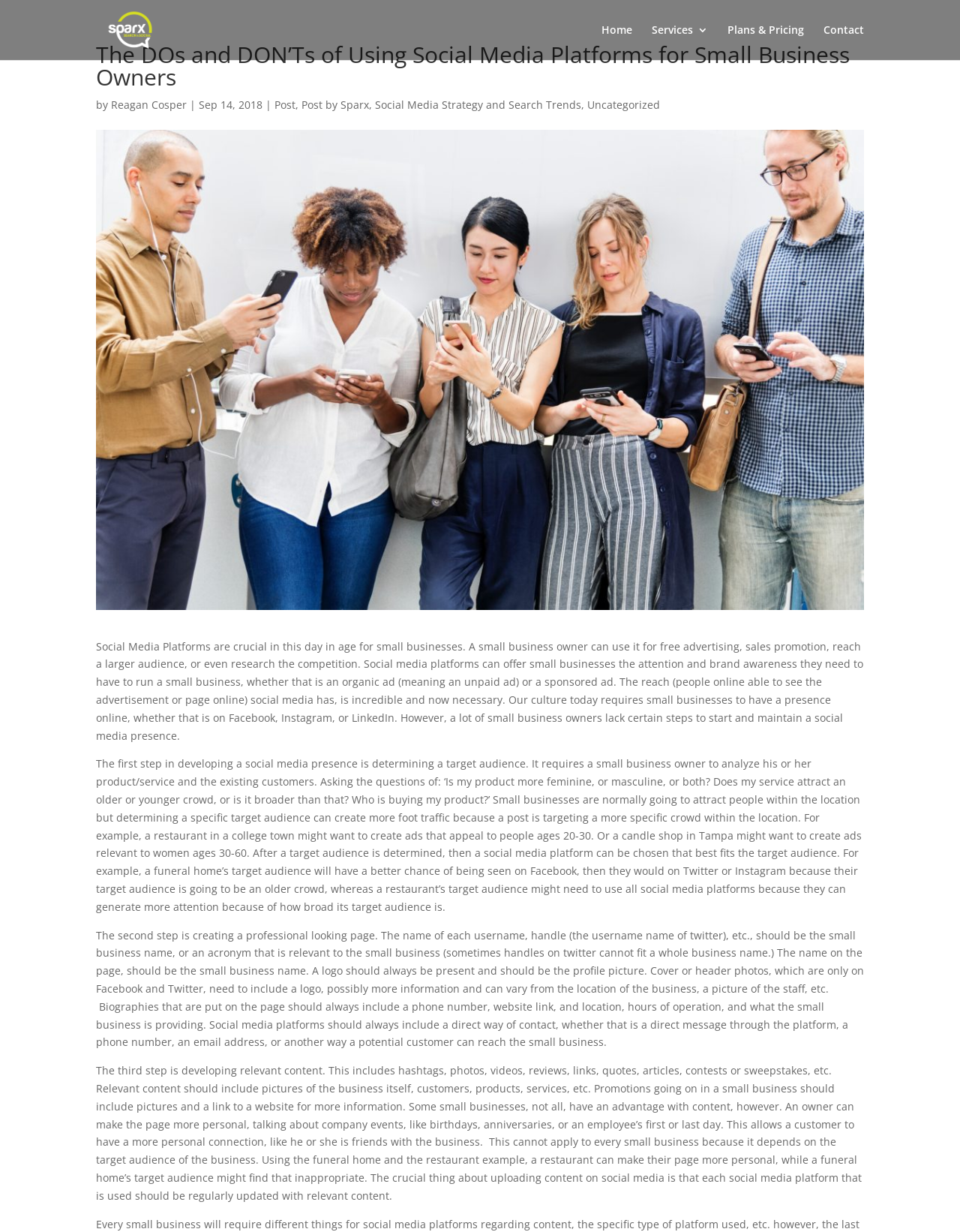Identify the bounding box coordinates of the element that should be clicked to fulfill this task: "Click the 'Next' button". The coordinates should be provided as four float numbers between 0 and 1, i.e., [left, top, right, bottom].

None